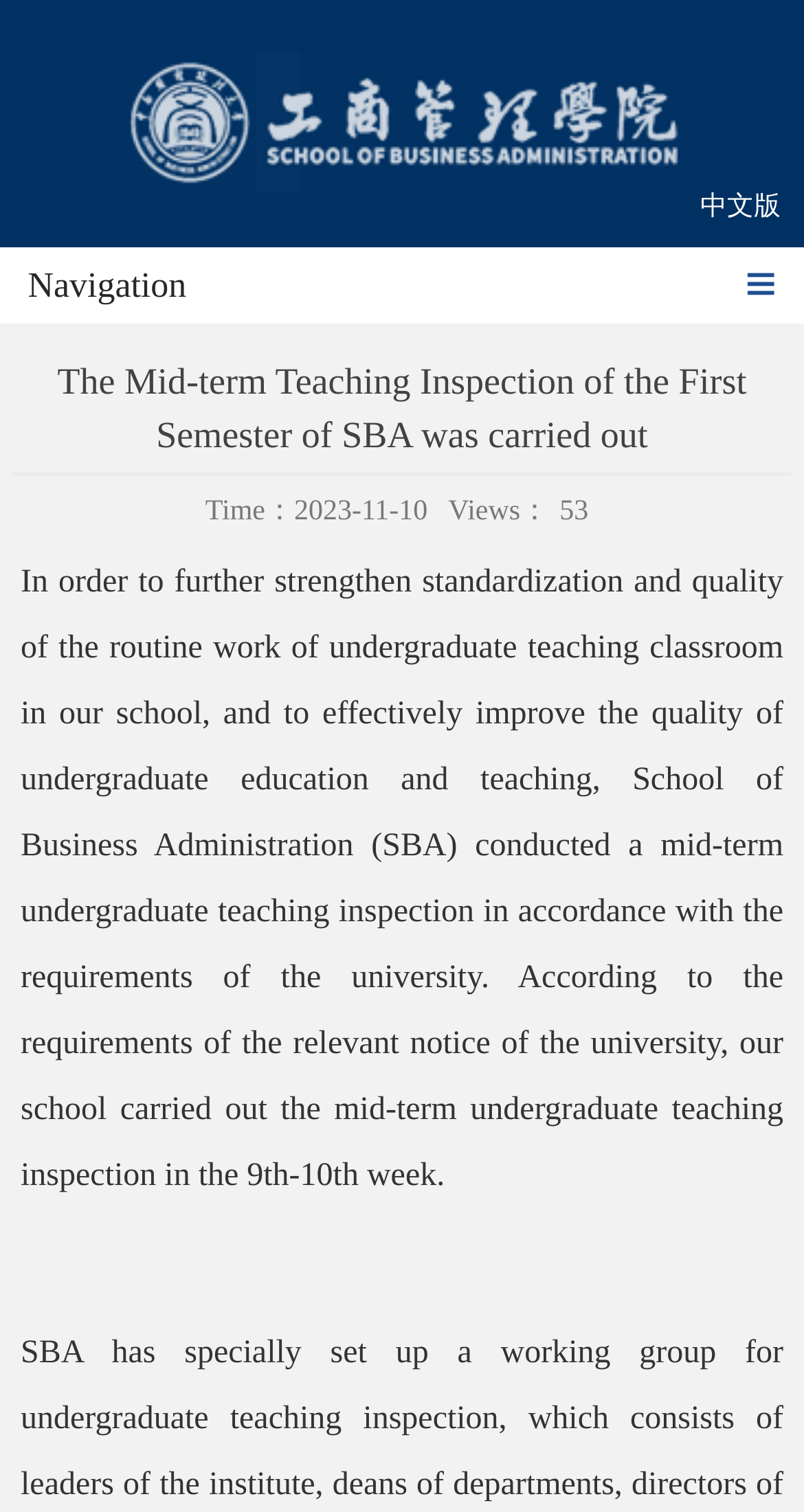Identify the bounding box for the UI element specified in this description: "中文版". The coordinates must be four float numbers between 0 and 1, formatted as [left, top, right, bottom].

[0.871, 0.127, 0.971, 0.146]